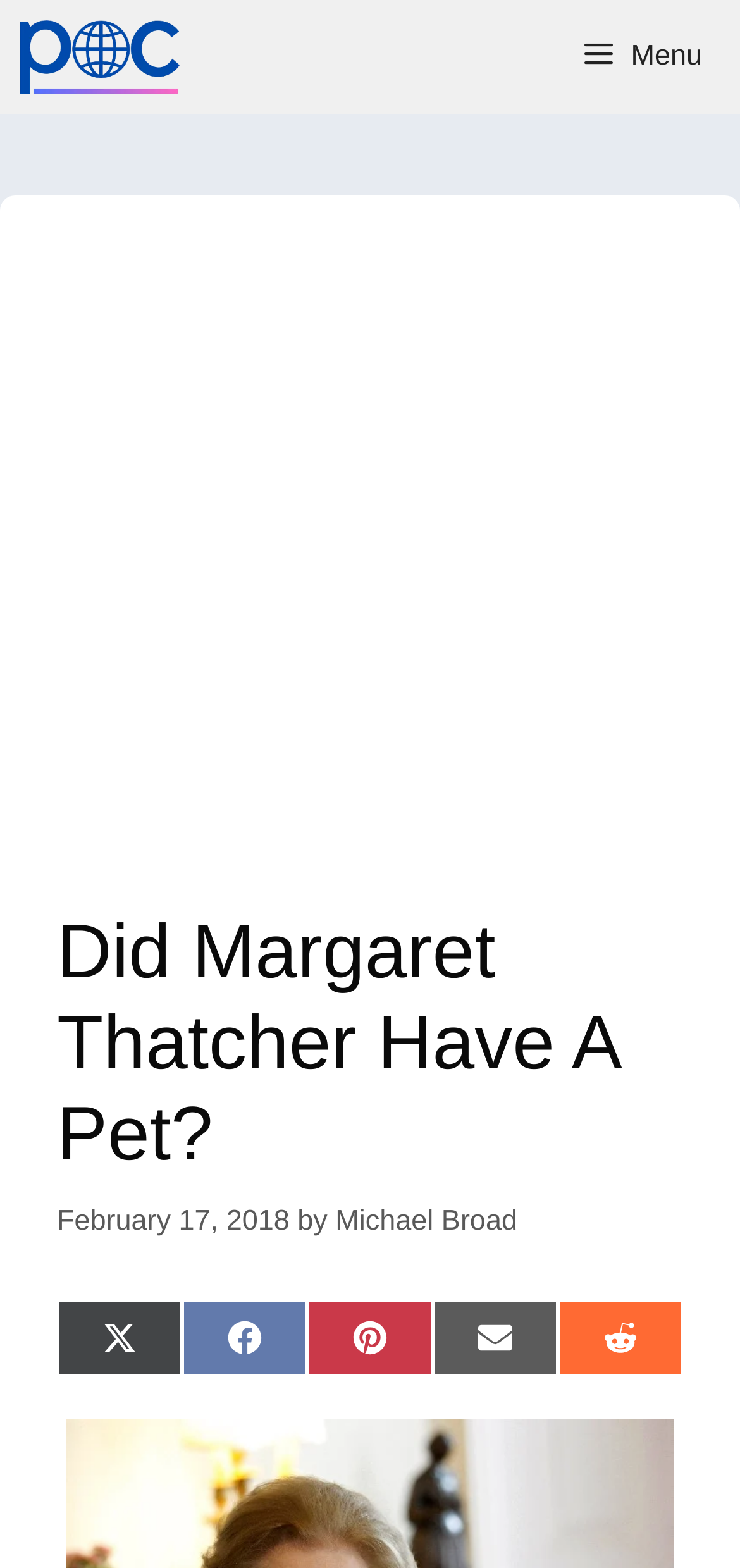Use the information in the screenshot to answer the question comprehensively: What is the position of the image of Michael Broad on the page?

The image of Michael Broad is located in the top-left corner of the page, next to the link with his name. This can be determined by looking at the bounding box coordinates of the image, which indicate its position on the page.